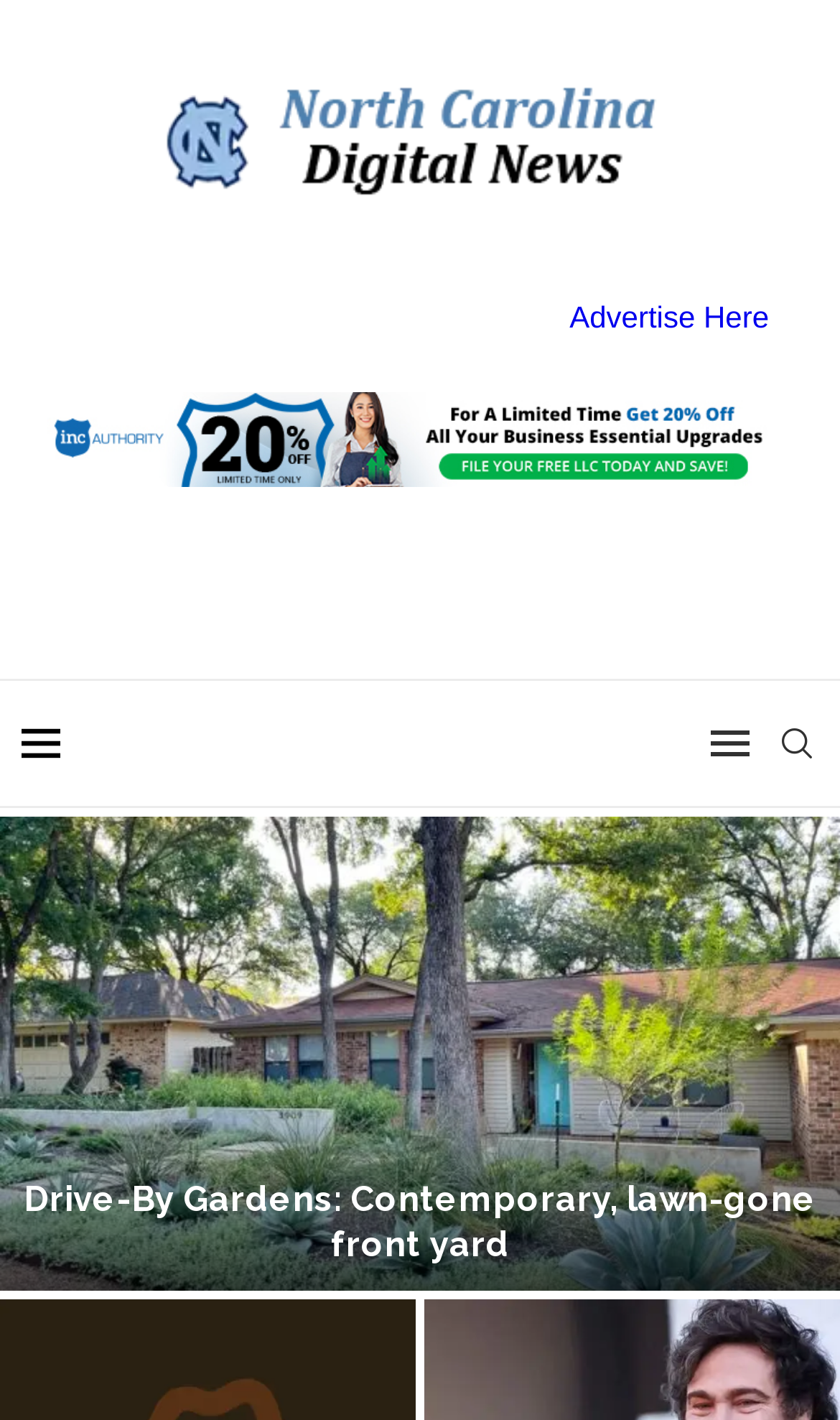Explain the webpage in detail, including its primary components.

The webpage appears to be a news article page from North Carolina Digital News. At the top, there is a logo of North Carolina Digital News, which is an image with a link to the website's homepage. Below the logo, there is an iframe that takes up most of the top section of the page.

On the left side of the page, there is a layout table that contains an image and two links. The image is a small icon, and the links are "Search" and an empty link. These elements are positioned near the top of the page.

The main content of the page is focused on a news article titled "Drive-By Gardens: Contemporary, lawn-gone front yard". This title is repeated multiple times on the page, with different UI elements such as links and headings. The article title is positioned in the middle section of the page, with multiple instances of it scattered throughout this section.

There are a total of four links with the same text "Drive-By Gardens: Contemporary, lawn-gone front yard", which suggests that they may be related to the same article or topic. One of these links is a heading, which is positioned near the bottom of the page. The other links are positioned above the heading, with two of them having the same bounding box coordinates, suggesting that they may be overlapping or very close to each other.